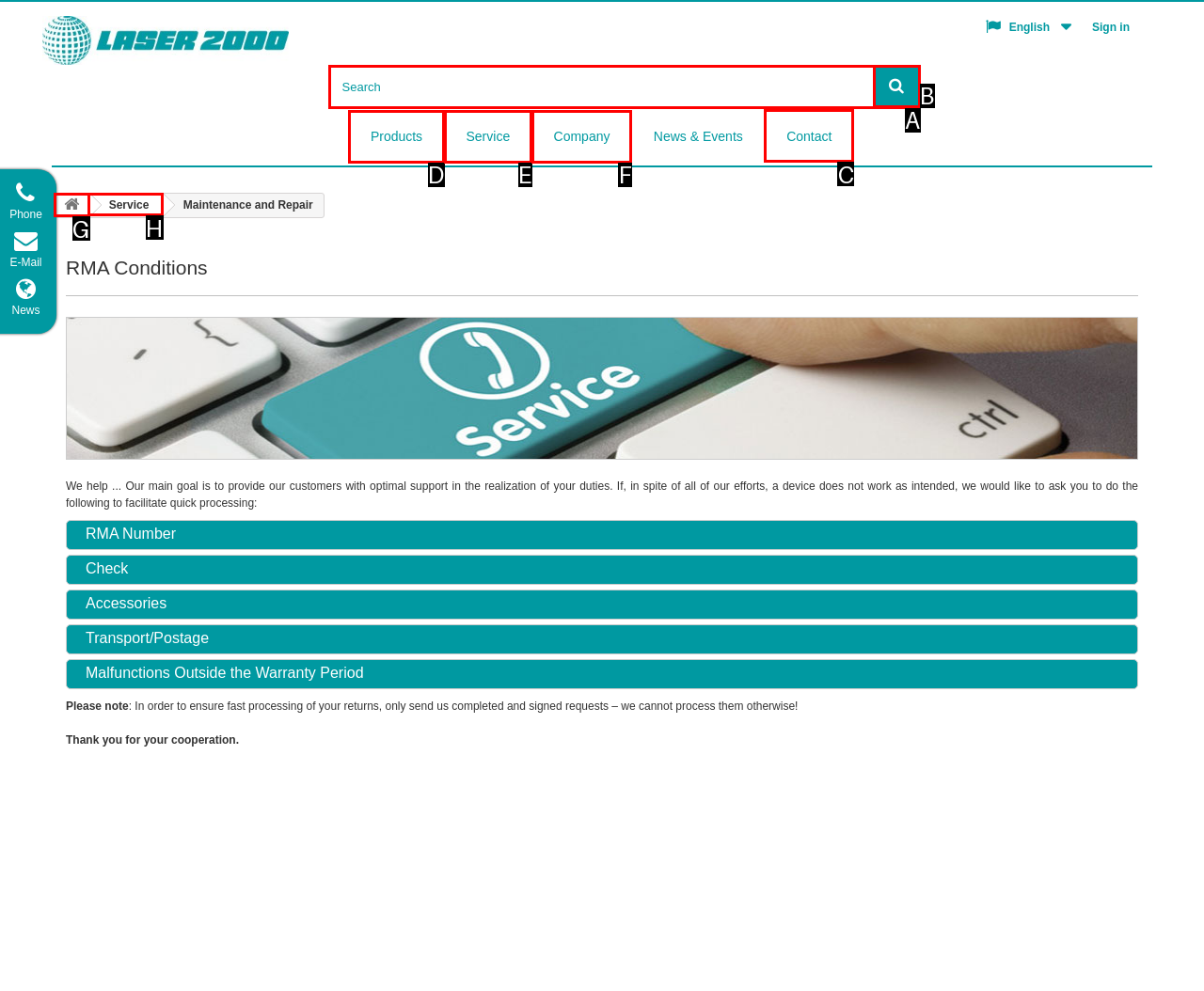Point out the HTML element I should click to achieve the following task: Click on Contact link Provide the letter of the selected option from the choices.

C